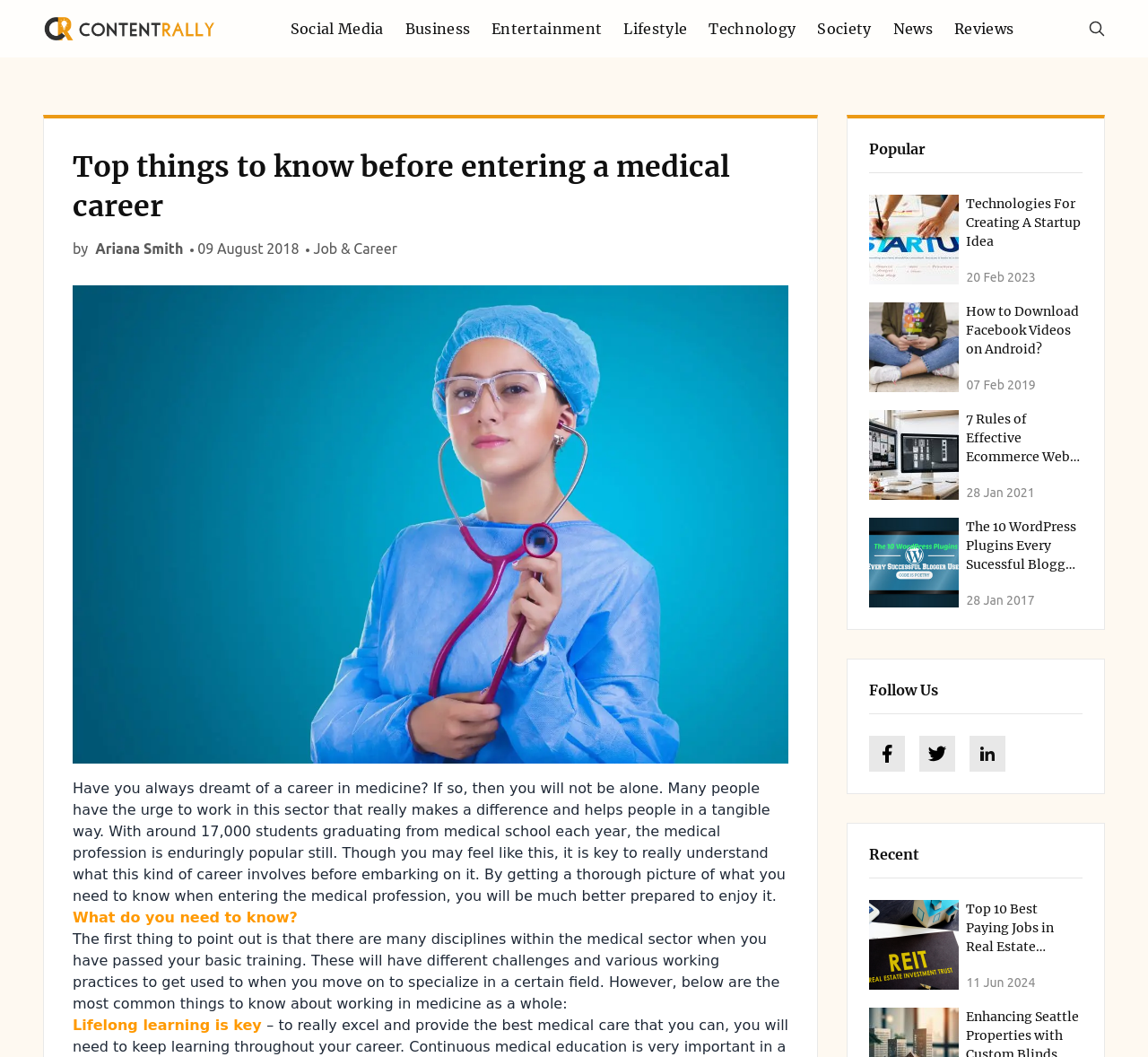Determine the bounding box coordinates of the UI element described by: "Social Media".

[0.253, 0.019, 0.334, 0.036]